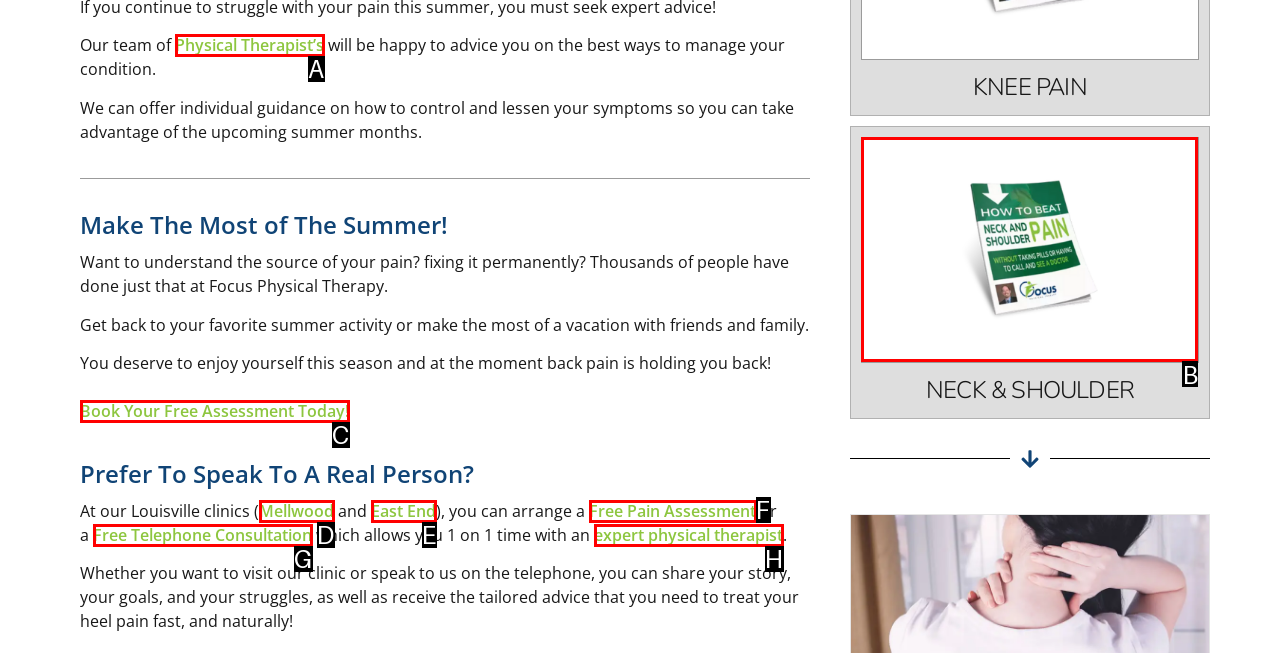Find the option that aligns with: East End
Provide the letter of the corresponding option.

E